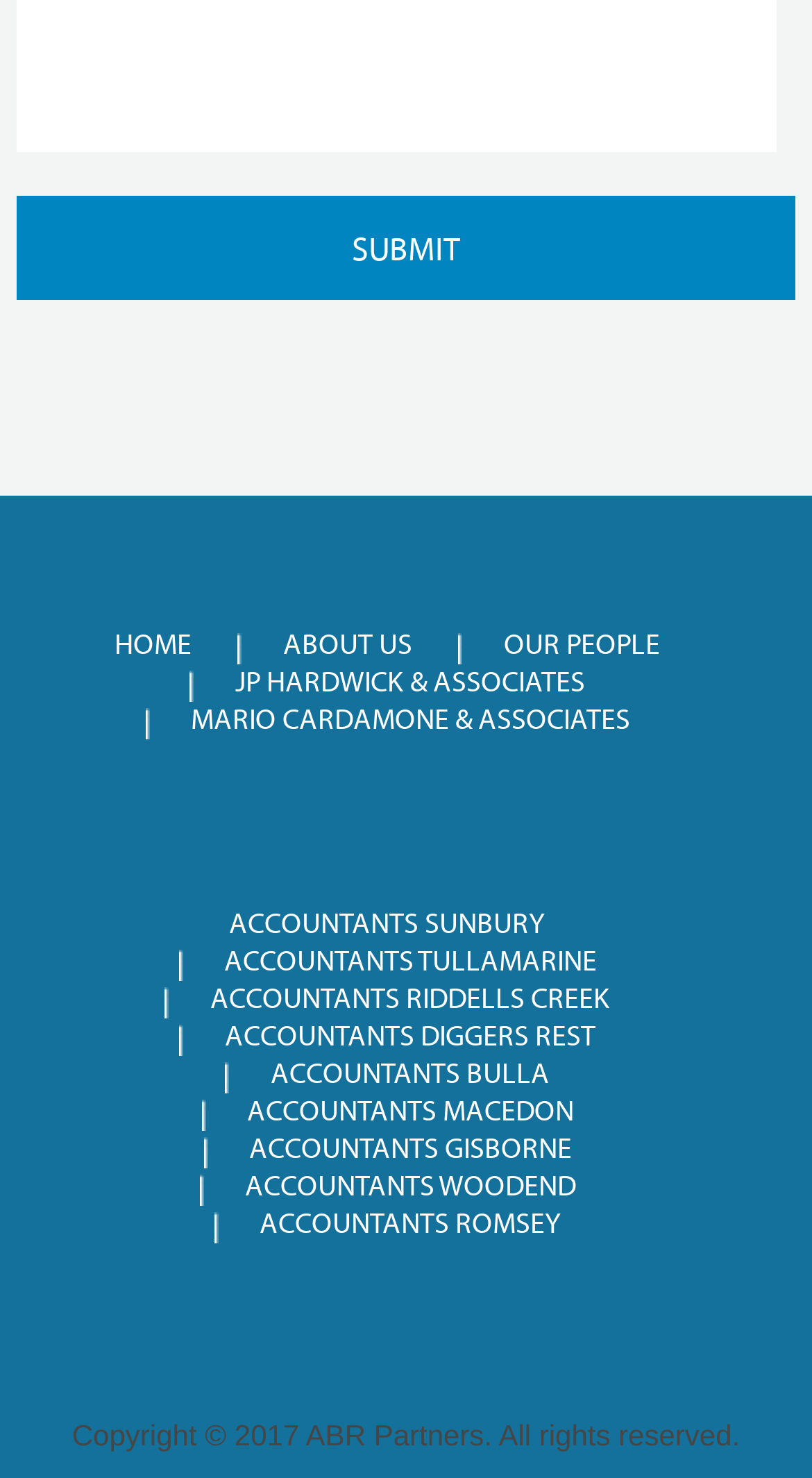Identify the bounding box coordinates of the region that should be clicked to execute the following instruction: "Click the English button".

None